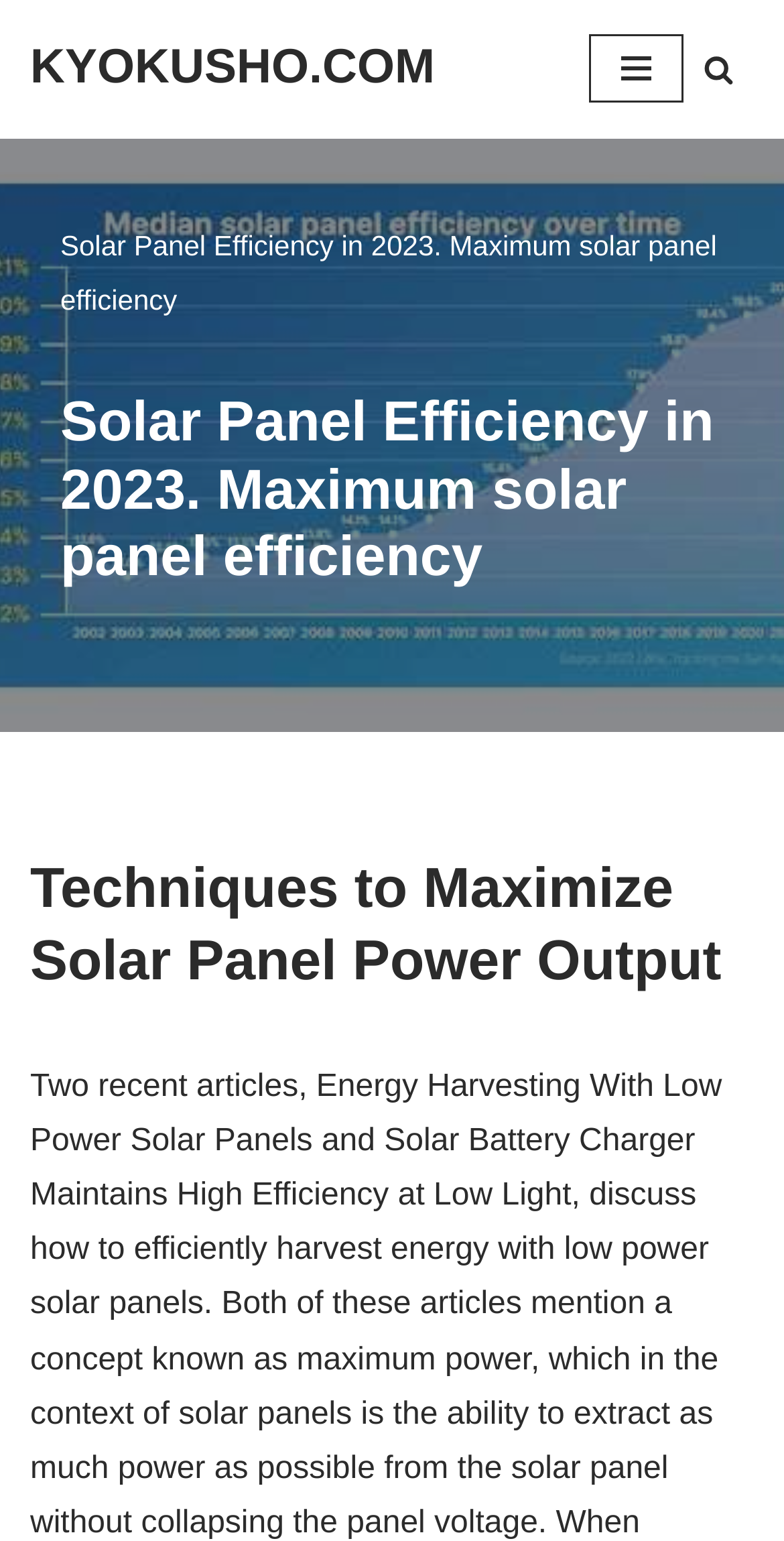Given the description: "Navigation Menu", determine the bounding box coordinates of the UI element. The coordinates should be formatted as four float numbers between 0 and 1, [left, top, right, bottom].

[0.751, 0.023, 0.872, 0.067]